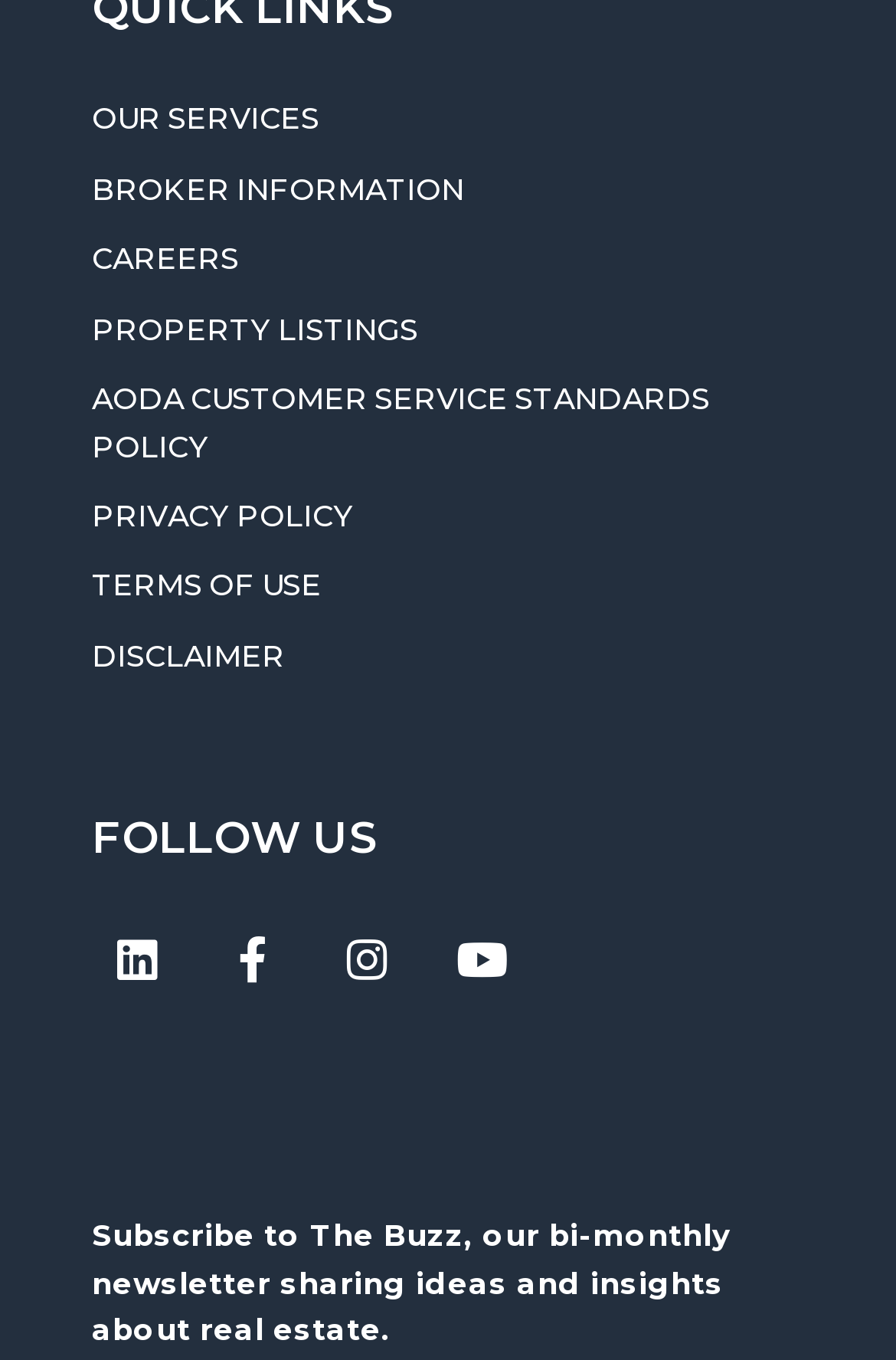Predict the bounding box coordinates of the UI element that matches this description: "Youtube". The coordinates should be in the format [left, top, right, bottom] with each value between 0 and 1.

[0.487, 0.673, 0.59, 0.741]